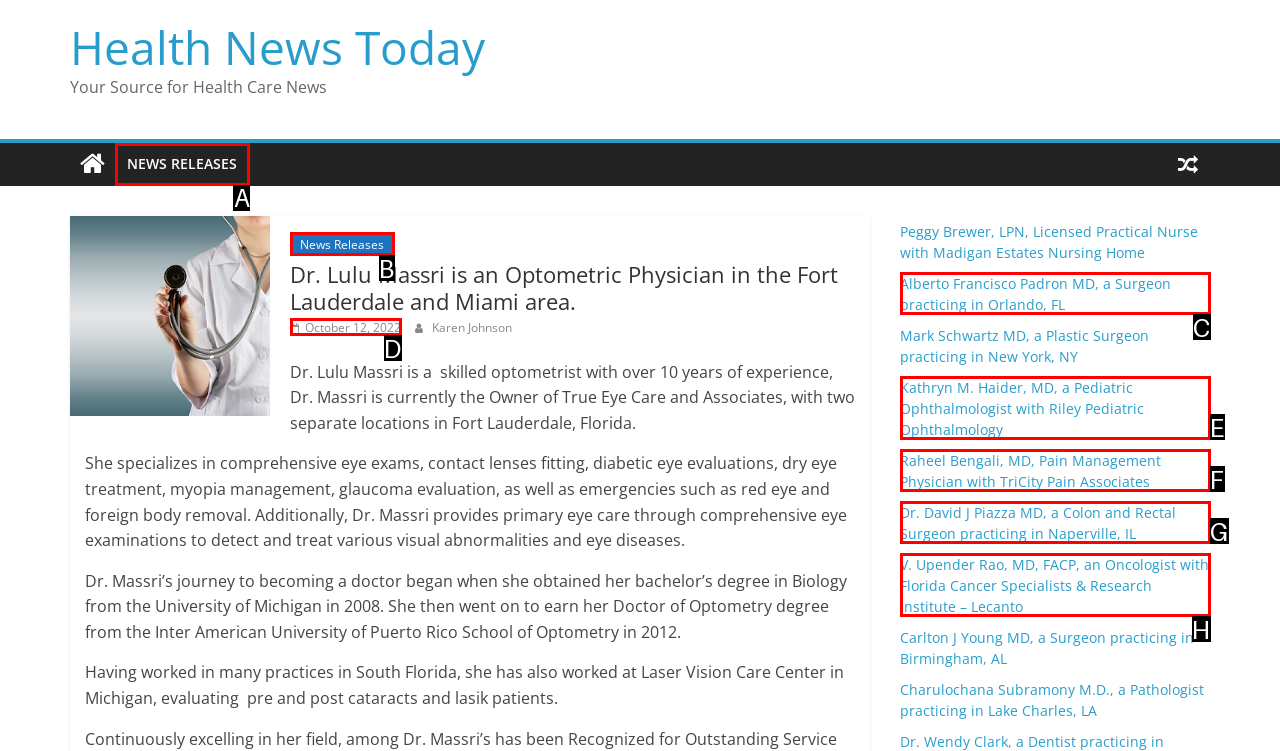Point out the correct UI element to click to carry out this instruction: View 'NEWS RELEASES'
Answer with the letter of the chosen option from the provided choices directly.

A